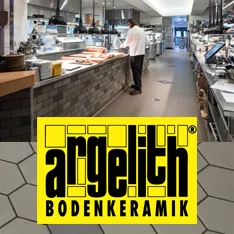Offer a detailed narrative of the scene shown in the image.

The image showcases a modern kitchen environment where a chef is seen preparing food. The kitchen is equipped with professional-grade appliances and a clean, organized workspace, indicative of a high-standard culinary operation. Below the kitchen scene, the logo for "argelith" is prominently displayed, accompanied by the text "BODENKERAMIK," suggesting a focus on flooring solutions that emphasize hygiene and durability. The hexagonal tile pattern in the logo might reflect the innovative design choices associated with argelith products, known for their heavy-duty and hygienic characteristics. This image likely promotes argelith's flooring offerings as essential for maintaining cleanliness and efficiency in professional kitchen settings.